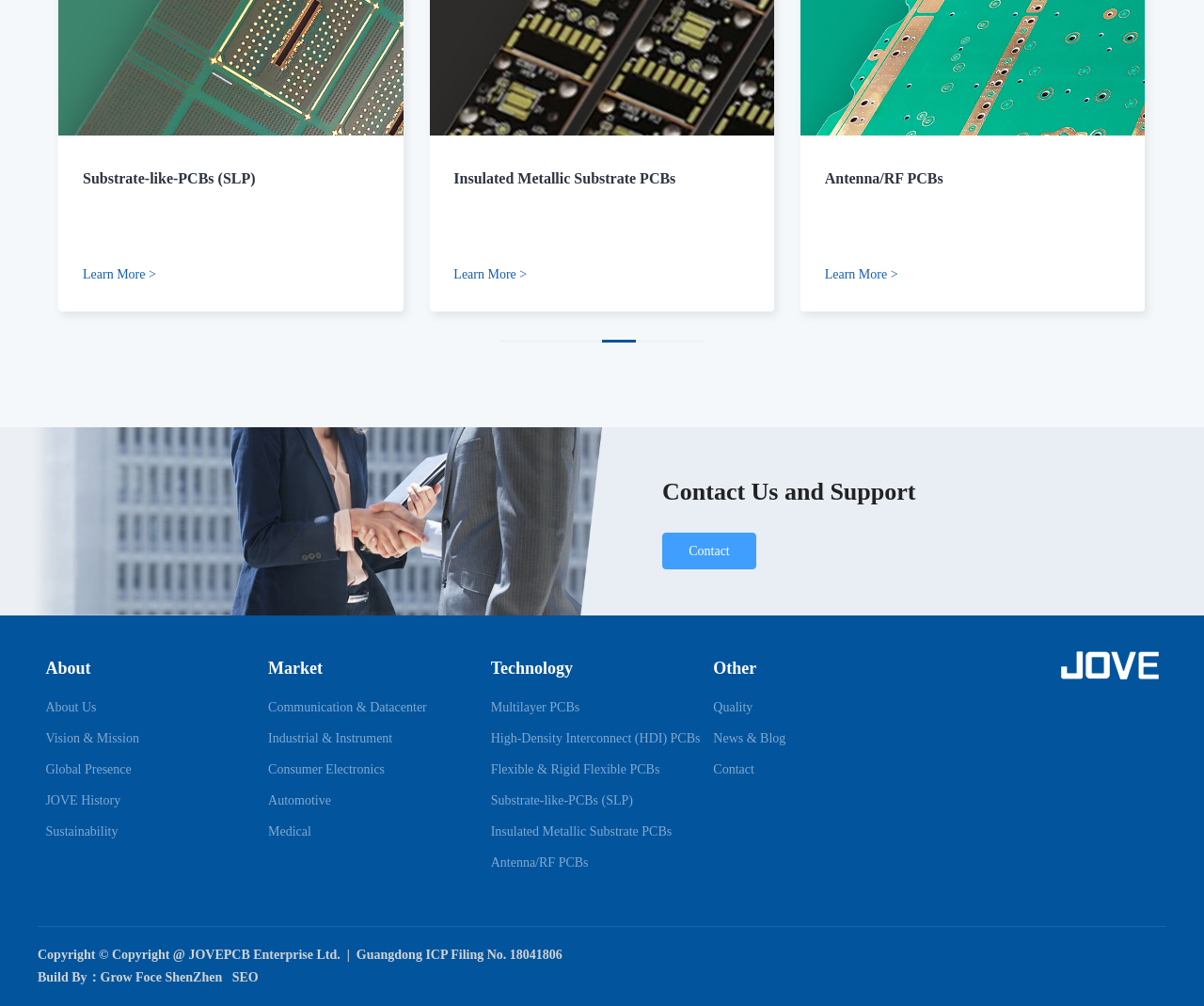Please give a succinct answer to the question in one word or phrase:
What is the purpose of the 'Contact Us and Support' section?

To contact JOVEPCB